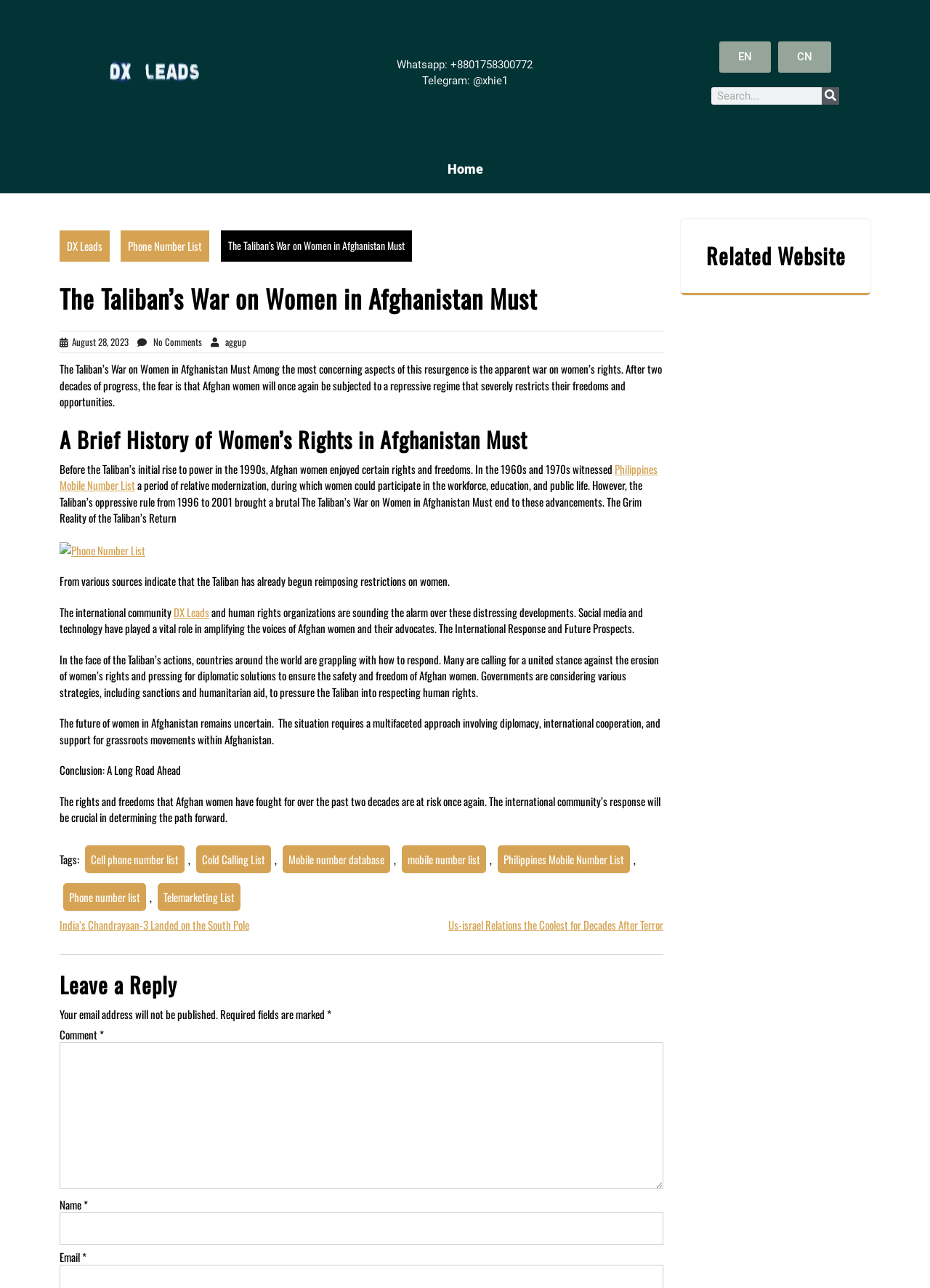Please locate the bounding box coordinates of the element's region that needs to be clicked to follow the instruction: "Click on the link to WhatsApp". The bounding box coordinates should be provided as four float numbers between 0 and 1, i.e., [left, top, right, bottom].

[0.333, 0.044, 0.667, 0.056]